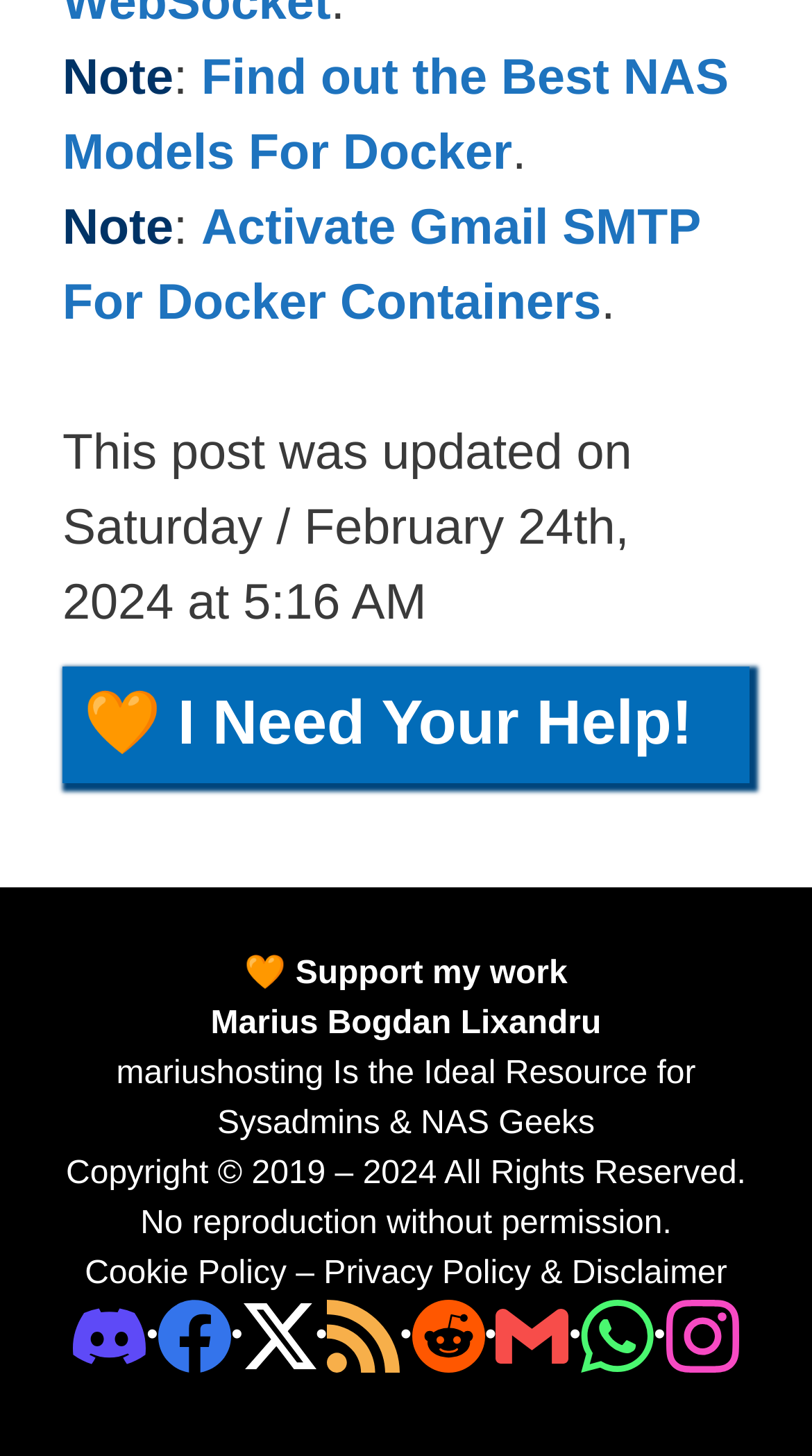Can you find the bounding box coordinates for the UI element given this description: "Gmail"? Provide the coordinates as four float numbers between 0 and 1: [left, top, right, bottom].

[0.611, 0.905, 0.701, 0.929]